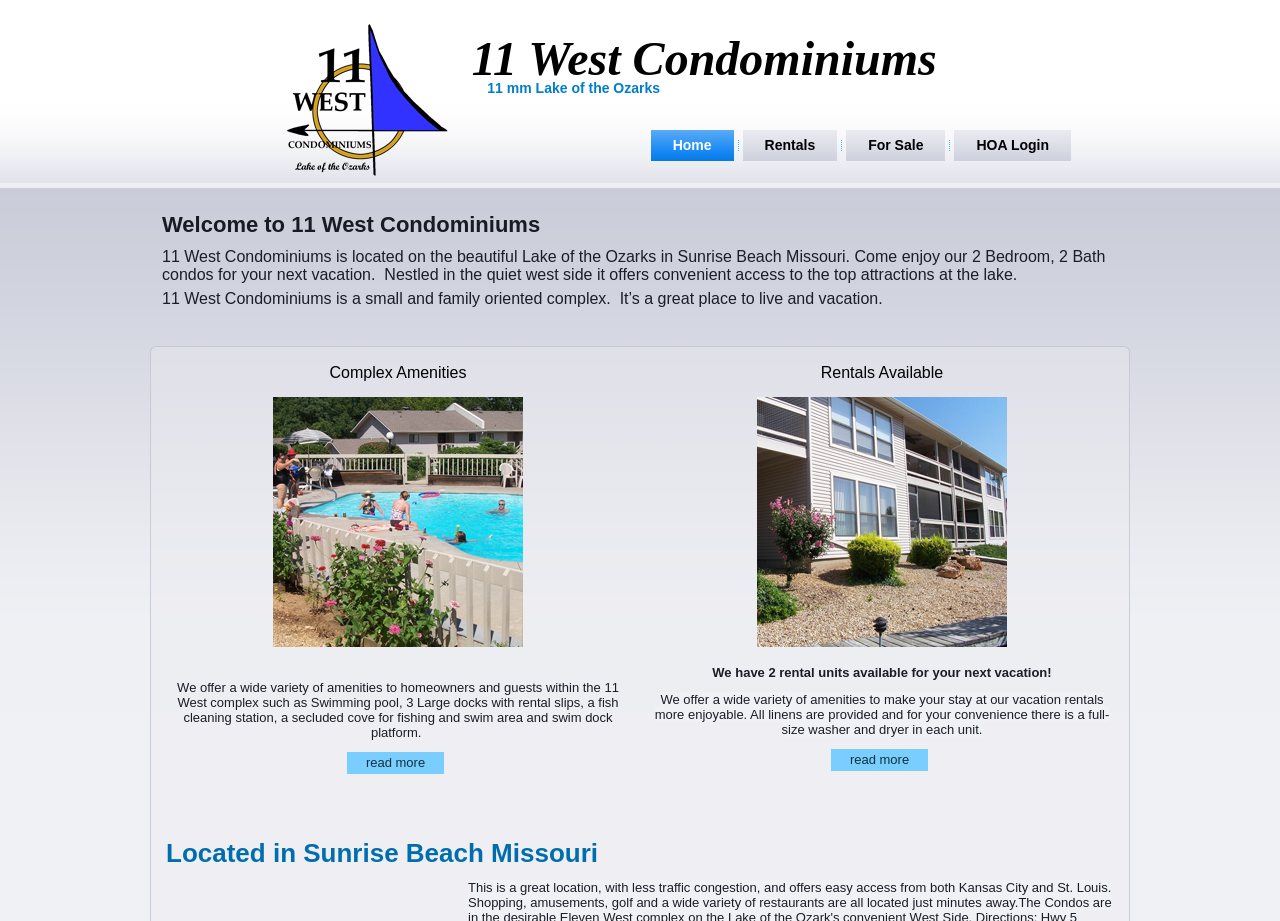Please analyze the image and provide a thorough answer to the question:
What amenities are available in the complex?

The webpage mentions that the complex offers a wide variety of amenities, including a swimming pool, 3 large docks with rental slips, a fish cleaning station, a secluded cove for fishing and swim area, and a swim dock platform.